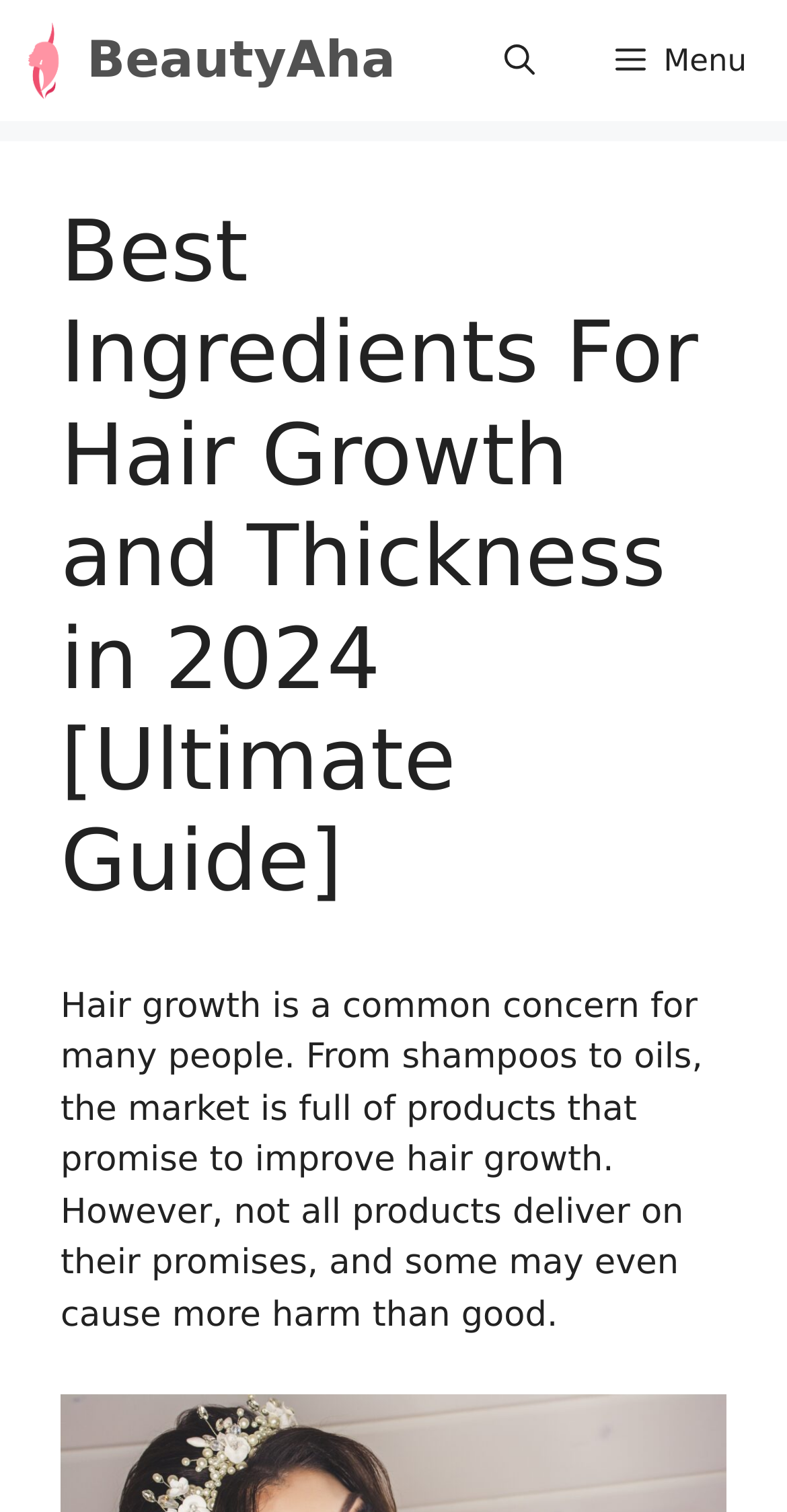Utilize the details in the image to give a detailed response to the question: What is the position of the search bar link?

By analyzing the bounding box coordinates of the link element with the text 'Open Search Bar', I found that its y1 and y2 values are close to 0, indicating that it is located at the top of the webpage. Its x1 and x2 values suggest that it is positioned on the right side of the navigation section.